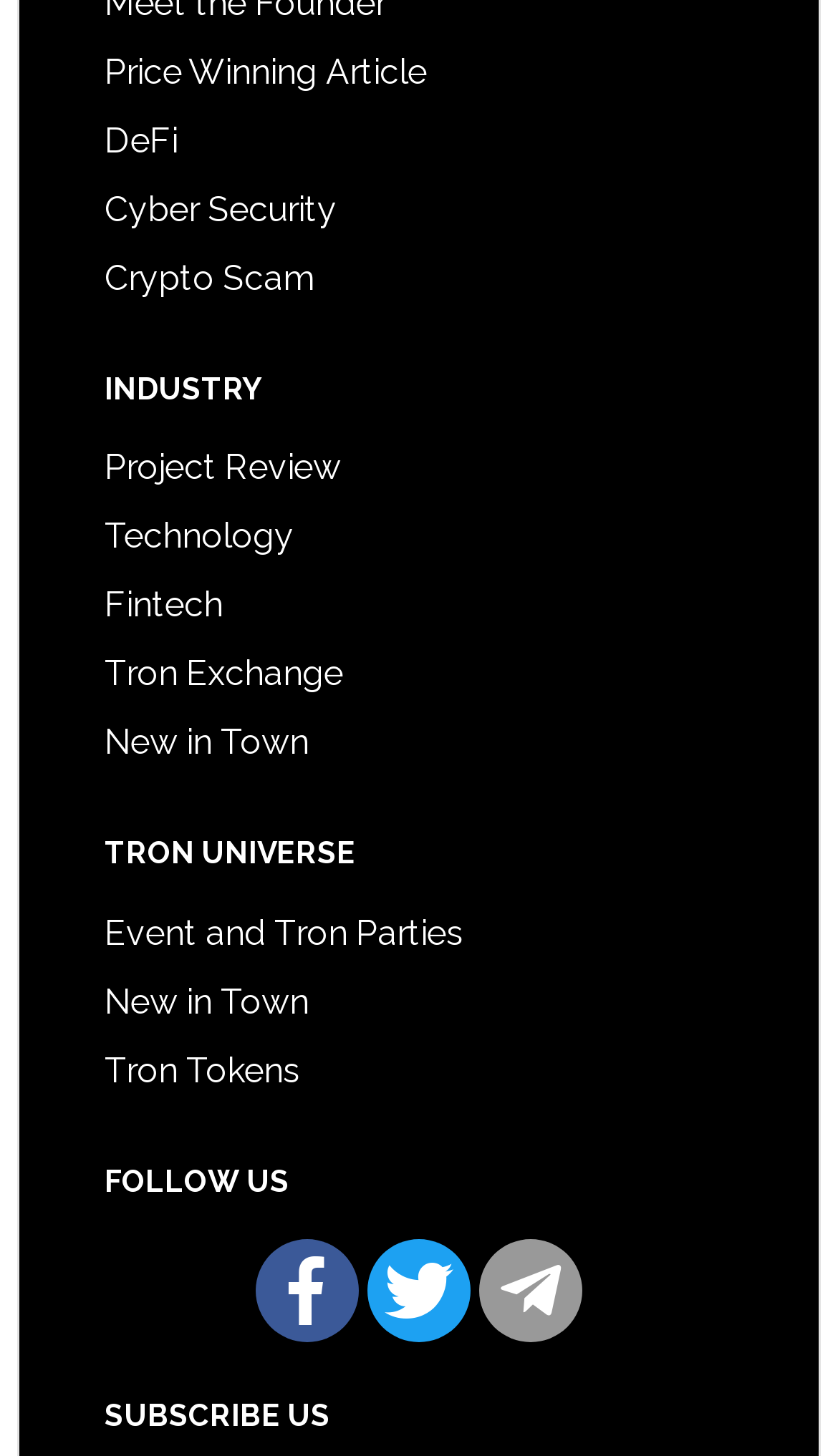How many social media platforms are listed under 'FOLLOW US'?
Answer the question with a detailed explanation, including all necessary information.

Under the 'FOLLOW US' heading, I found three links with icons representing Facebook, Twitter, and Telegram, indicating that there are three social media platforms listed.